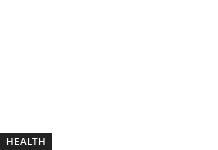Give a short answer using one word or phrase for the question:
What design principle is employed on the webpage?

Clean and simple